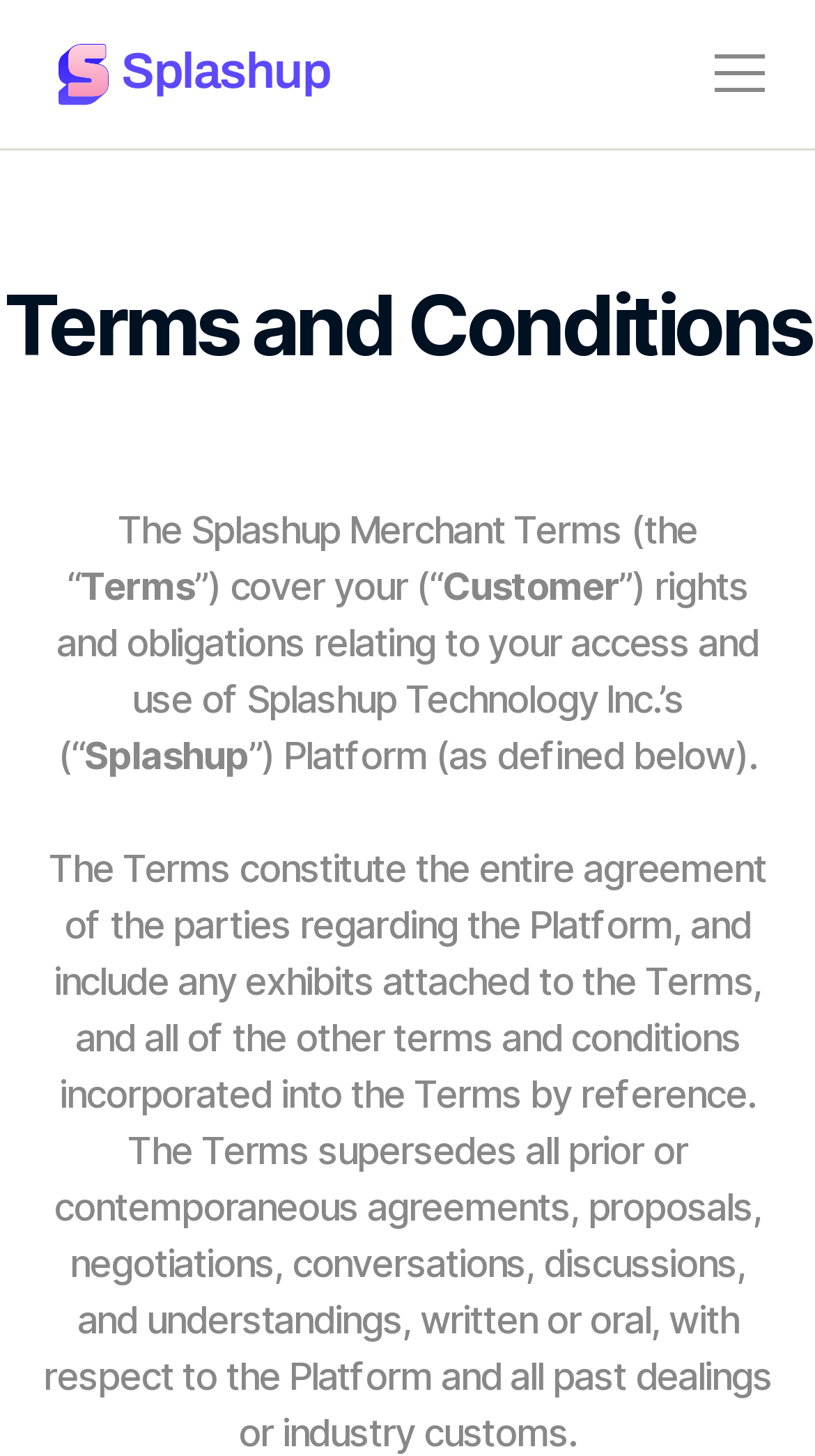How many navigation links are there?
Please use the visual content to give a single word or phrase answer.

5